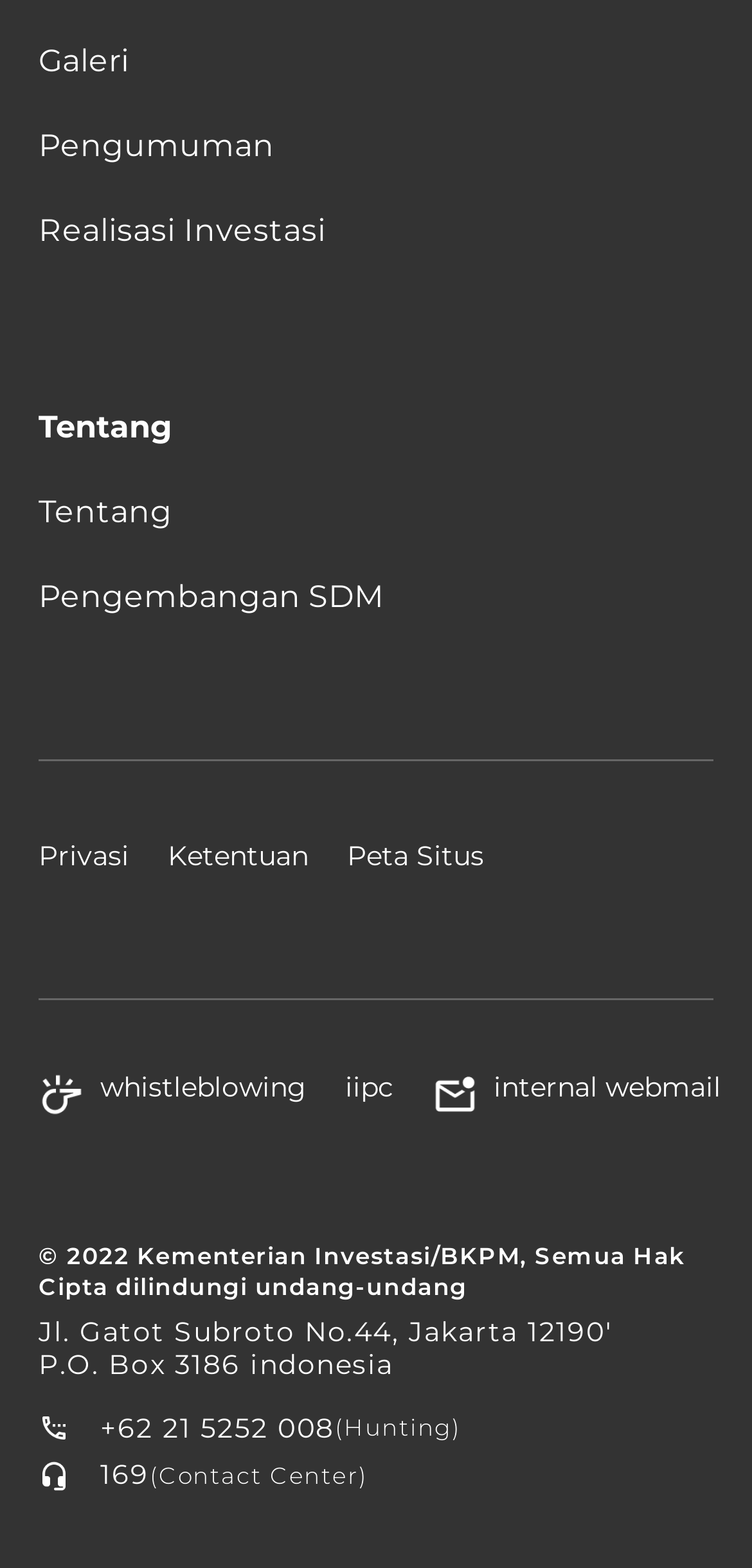What is the address mentioned at the bottom of the webpage?
Ensure your answer is thorough and detailed.

At the bottom of the webpage, I found a link containing the address 'Jl. Gatot Subroto No.44, Jakarta 12190', which is likely the physical address of the organization.